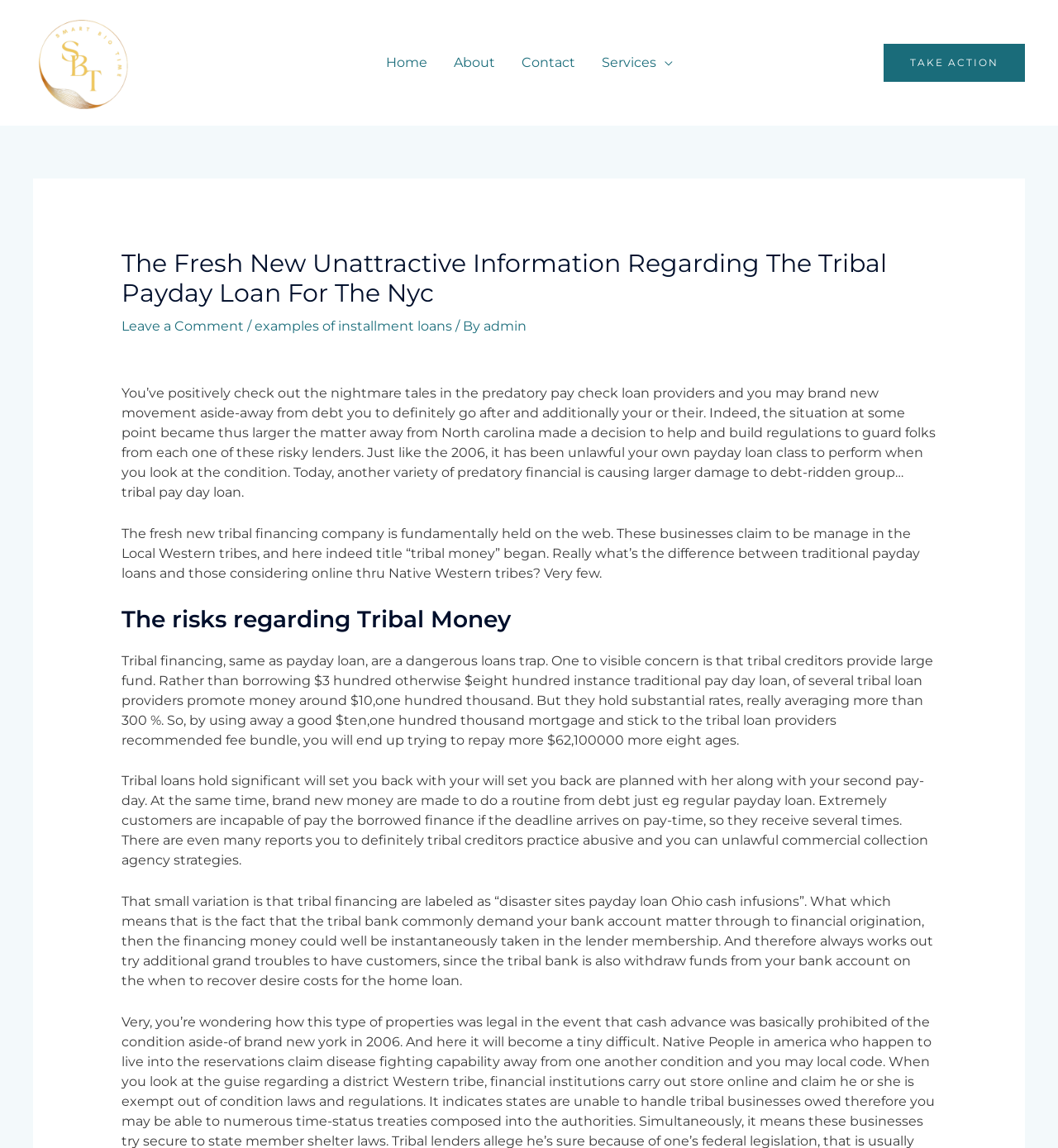Find and provide the bounding box coordinates for the UI element described here: "title="Twitter"". The coordinates should be given as four float numbers between 0 and 1: [left, top, right, bottom].

None